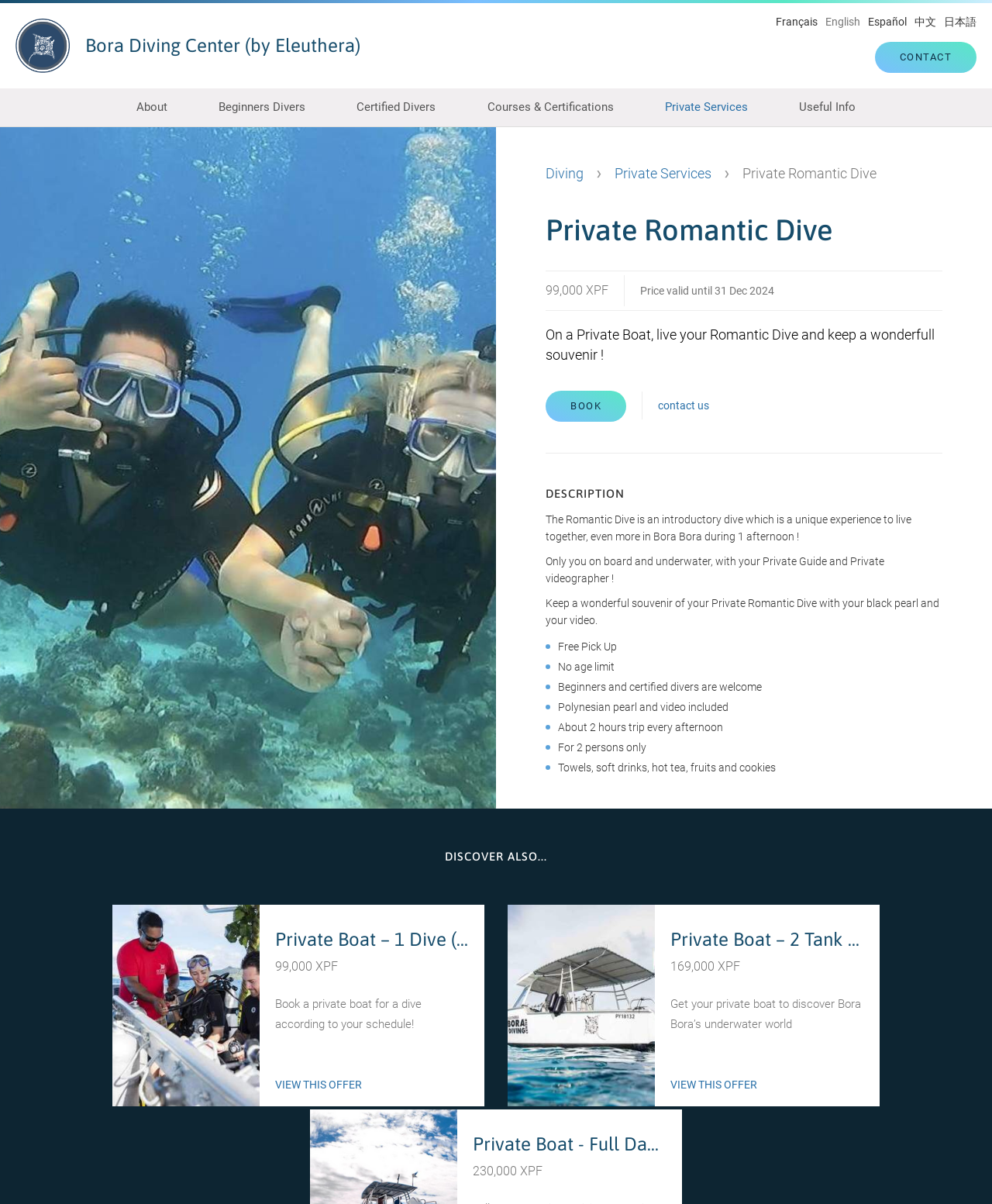Provide the bounding box coordinates of the HTML element described as: "hire bodyguards in Qatar". The bounding box coordinates should be four float numbers between 0 and 1, i.e., [left, top, right, bottom].

None